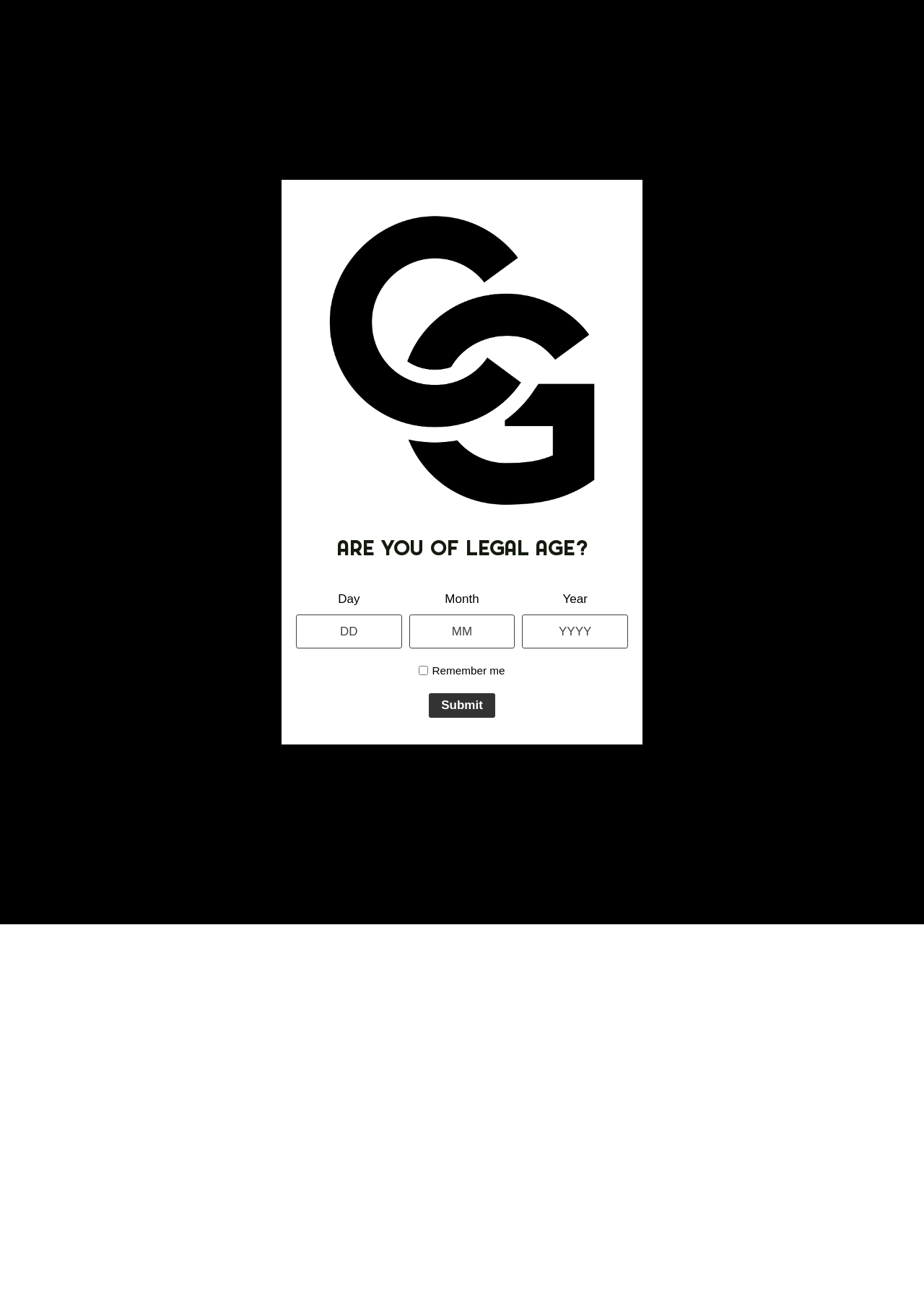Locate the bounding box coordinates of the clickable region to complete the following instruction: "Select variation."

[0.555, 0.474, 0.914, 0.495]